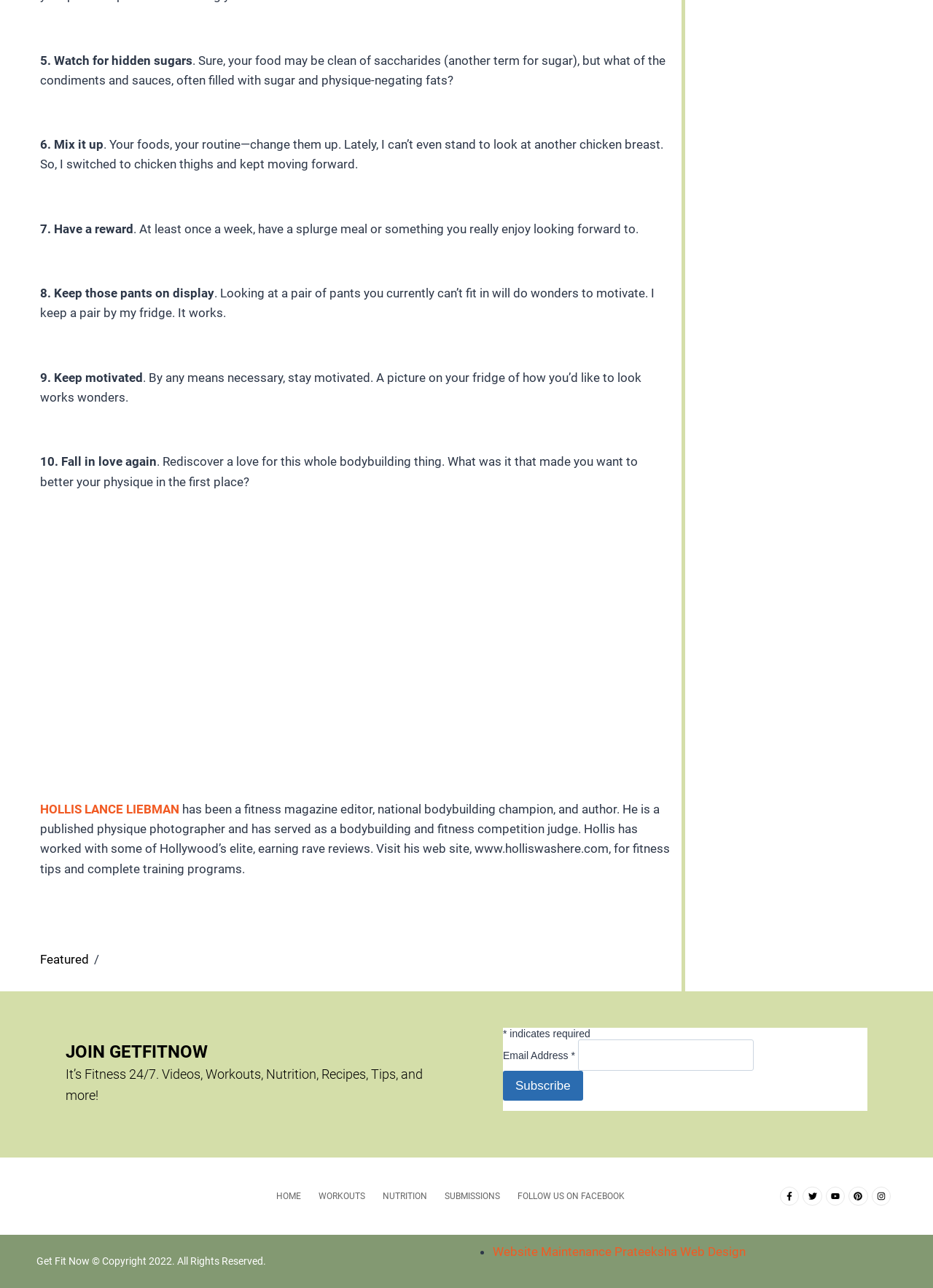What is the purpose of keeping a pair of pants? Look at the image and give a one-word or short phrase answer.

motivation